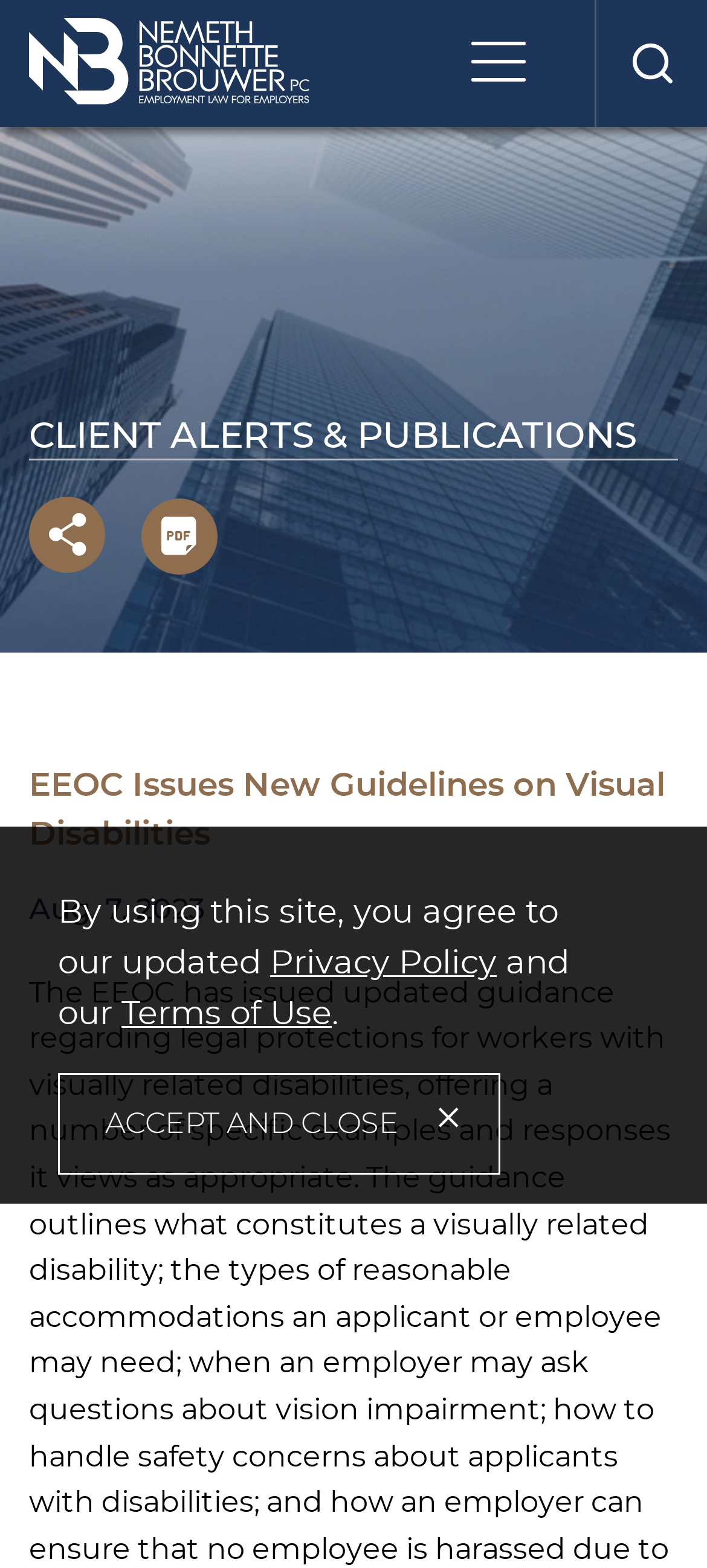Find the bounding box coordinates of the element to click in order to complete the given instruction: "View the PDF."

[0.2, 0.318, 0.308, 0.366]